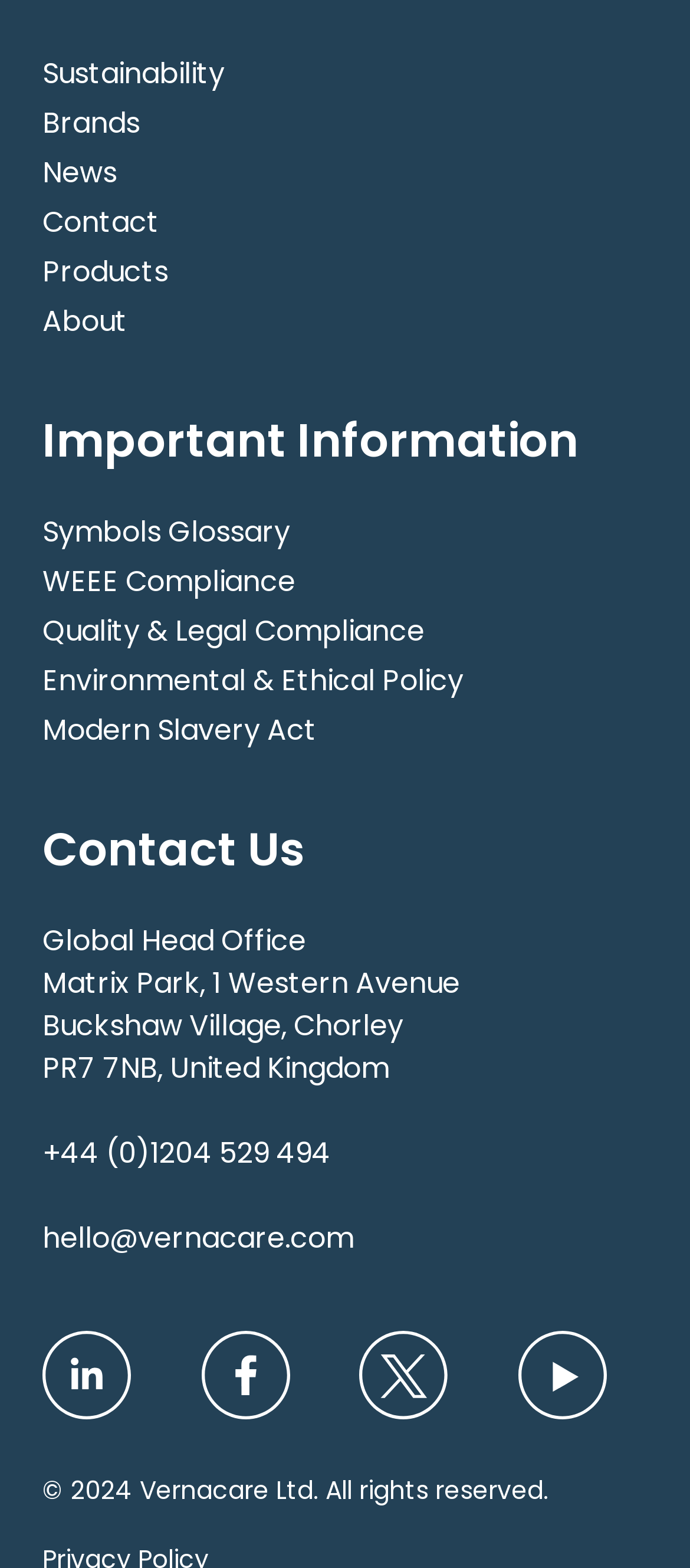Specify the bounding box coordinates of the element's region that should be clicked to achieve the following instruction: "Contact us through phone". The bounding box coordinates consist of four float numbers between 0 and 1, in the format [left, top, right, bottom].

[0.062, 0.723, 0.479, 0.749]